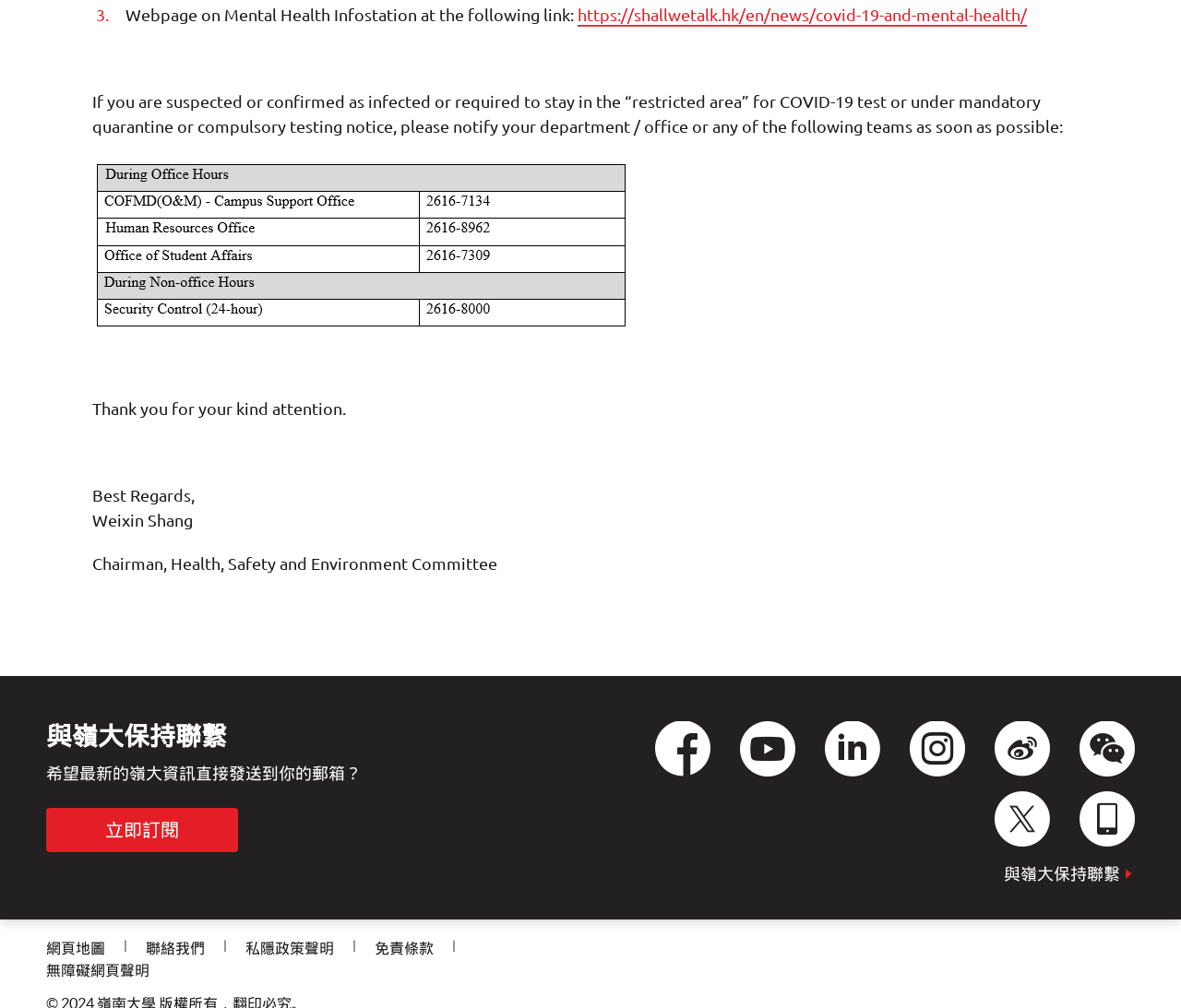What is the purpose of the webpage?
Answer the question with just one word or phrase using the image.

To provide information